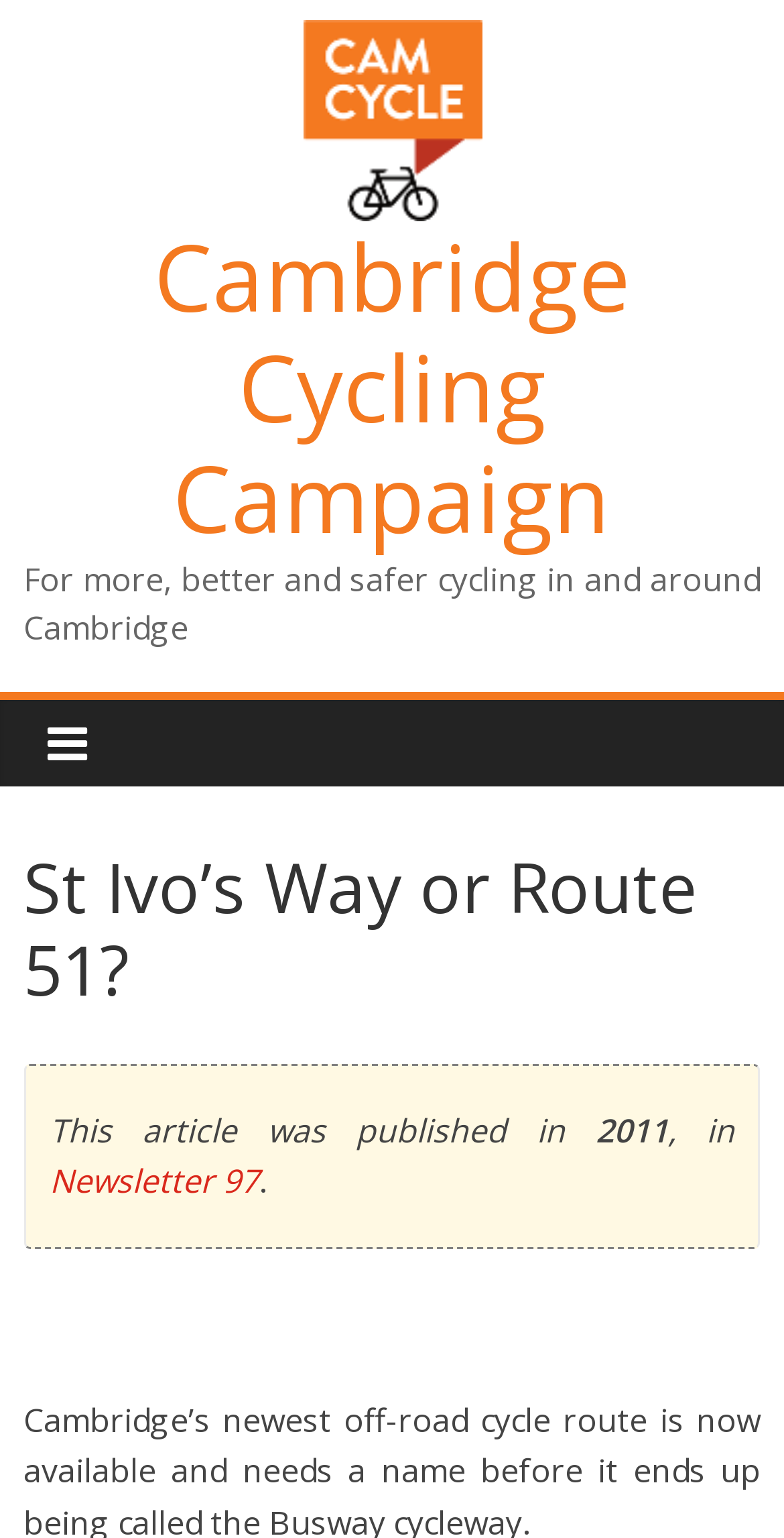What is the name of the campaign?
Please answer the question with a detailed and comprehensive explanation.

The name of the campaign can be found in the top-left corner of the webpage, where it is written in a large font size and also has an image associated with it.